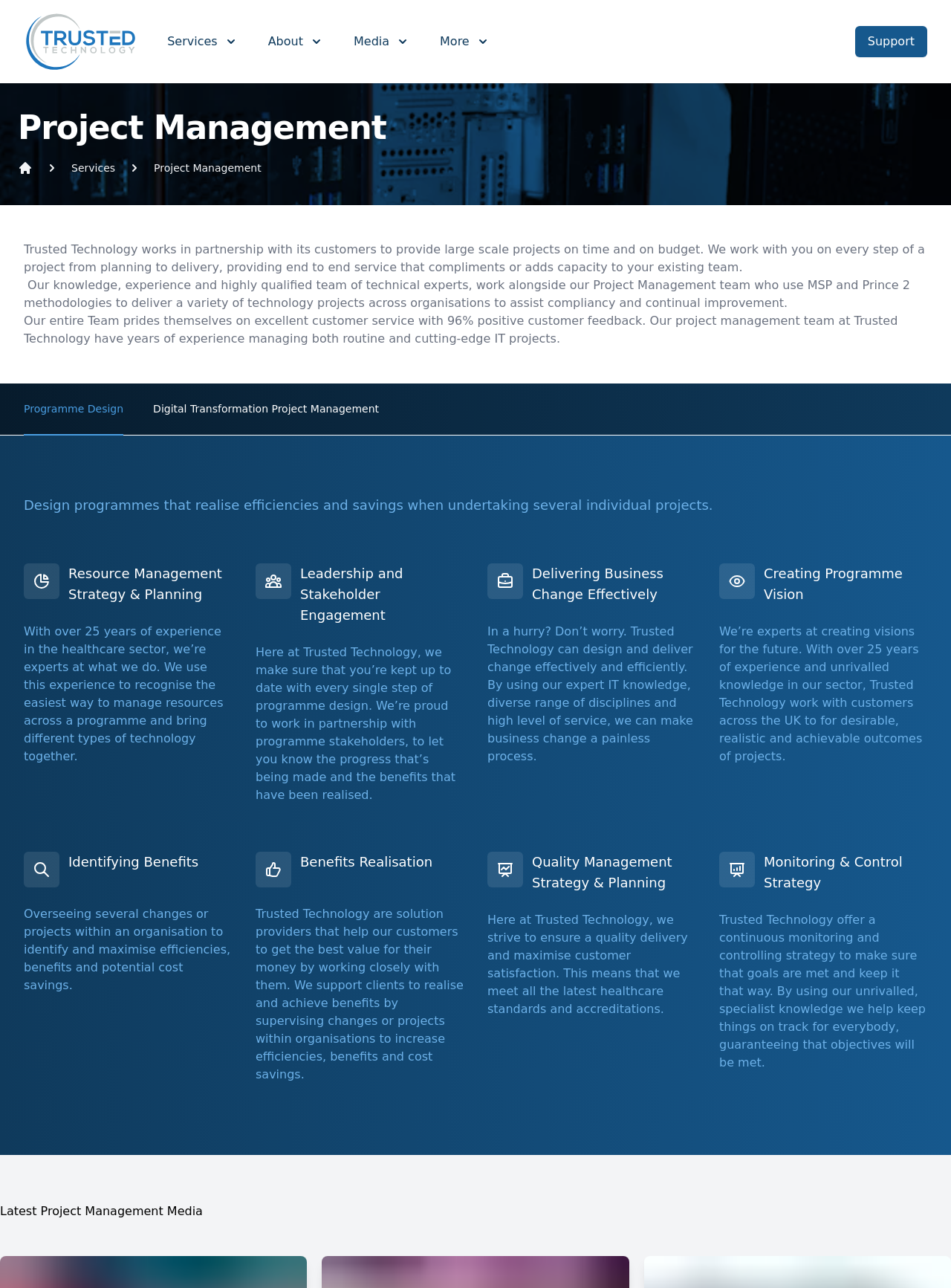Find and provide the bounding box coordinates for the UI element described with: "Digital Transformation Project Management".

[0.161, 0.298, 0.398, 0.338]